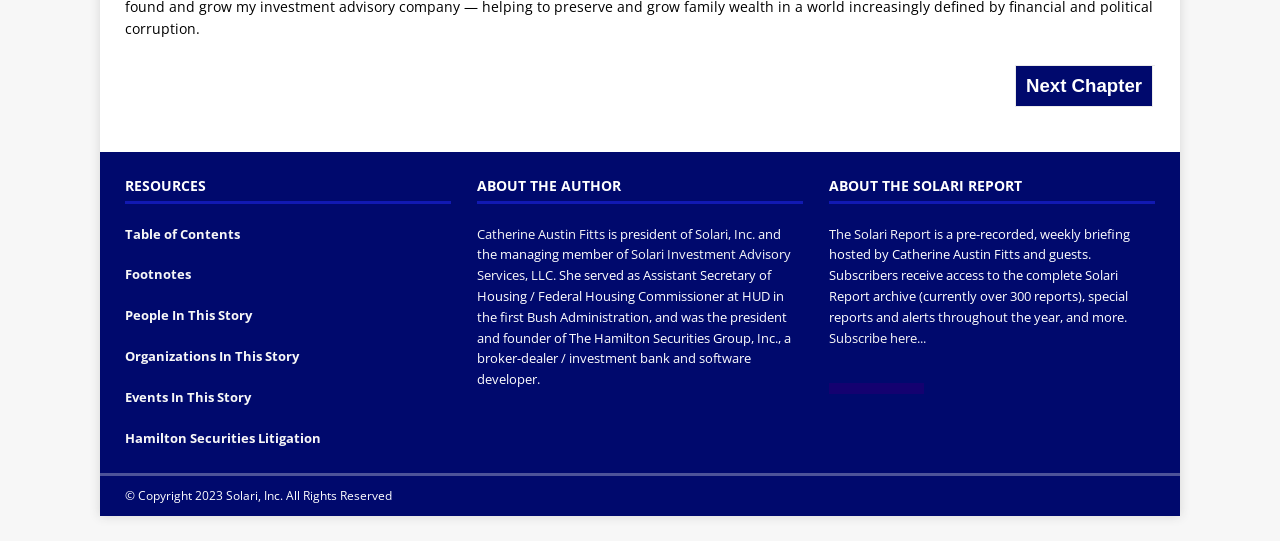Determine the coordinates of the bounding box that should be clicked to complete the instruction: "Check Privacy Policy". The coordinates should be represented by four float numbers between 0 and 1: [left, top, right, bottom].

None